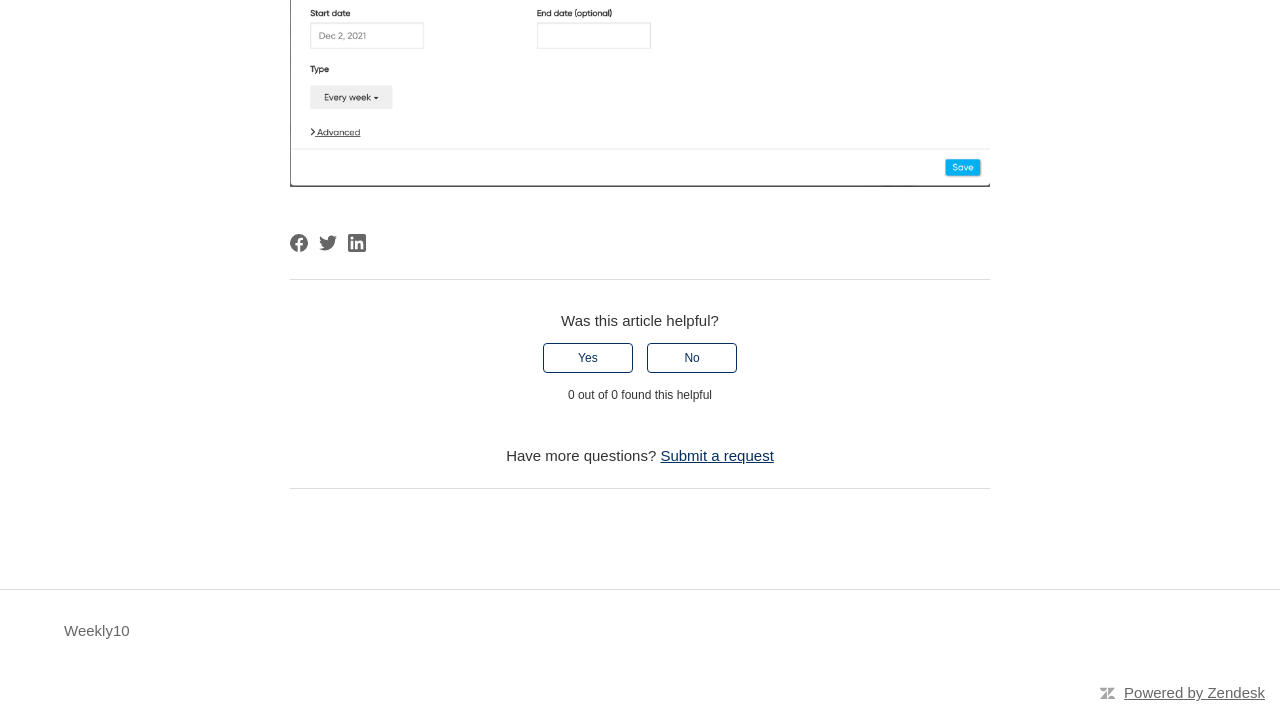Identify the bounding box coordinates of the clickable region necessary to fulfill the following instruction: "Click the 'This article was helpful' button". The bounding box coordinates should be four float numbers between 0 and 1, i.e., [left, top, right, bottom].

[0.424, 0.482, 0.494, 0.525]